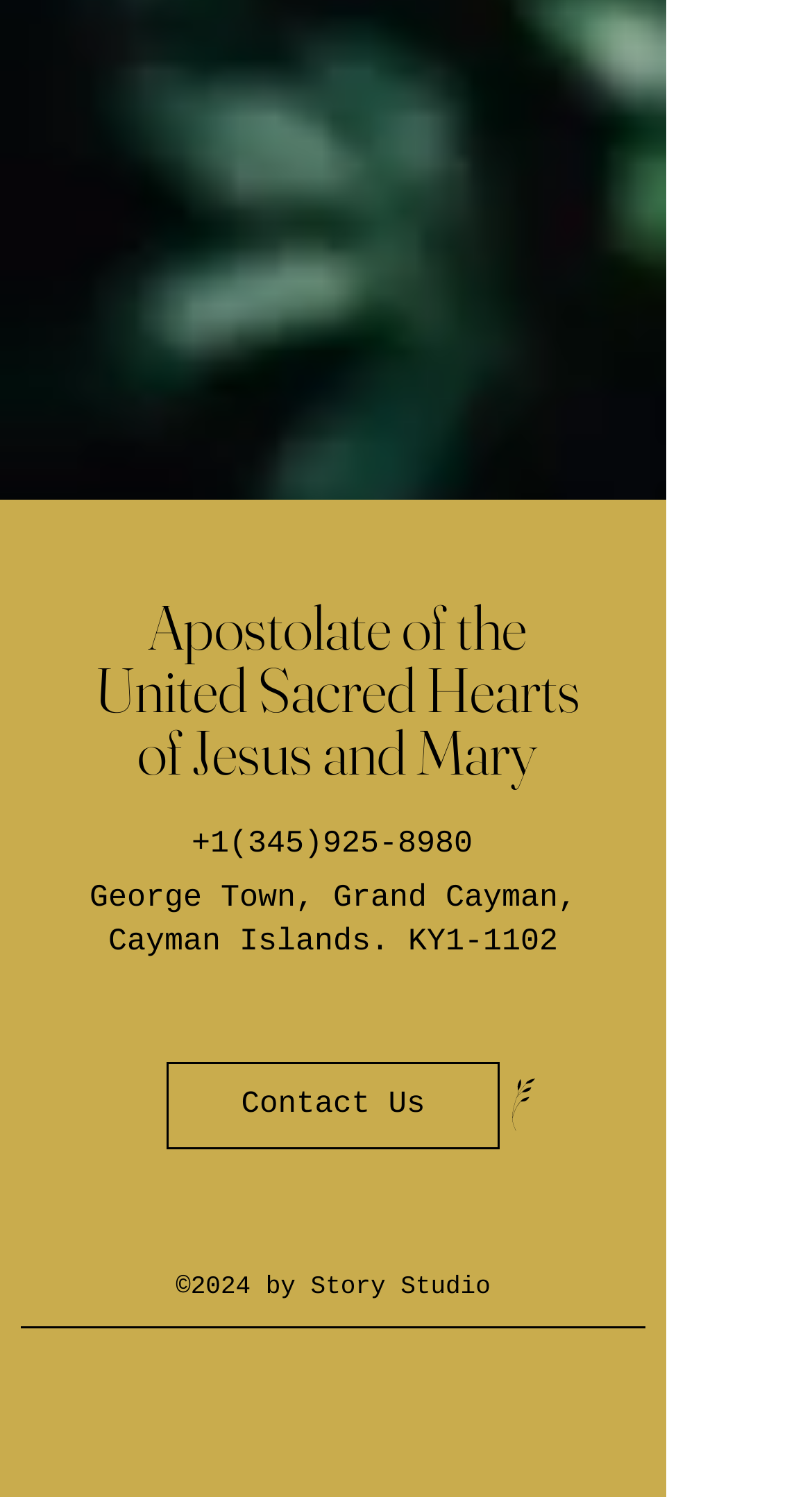Identify the bounding box of the HTML element described as: "+1(345)925-8980".

[0.236, 0.552, 0.582, 0.576]